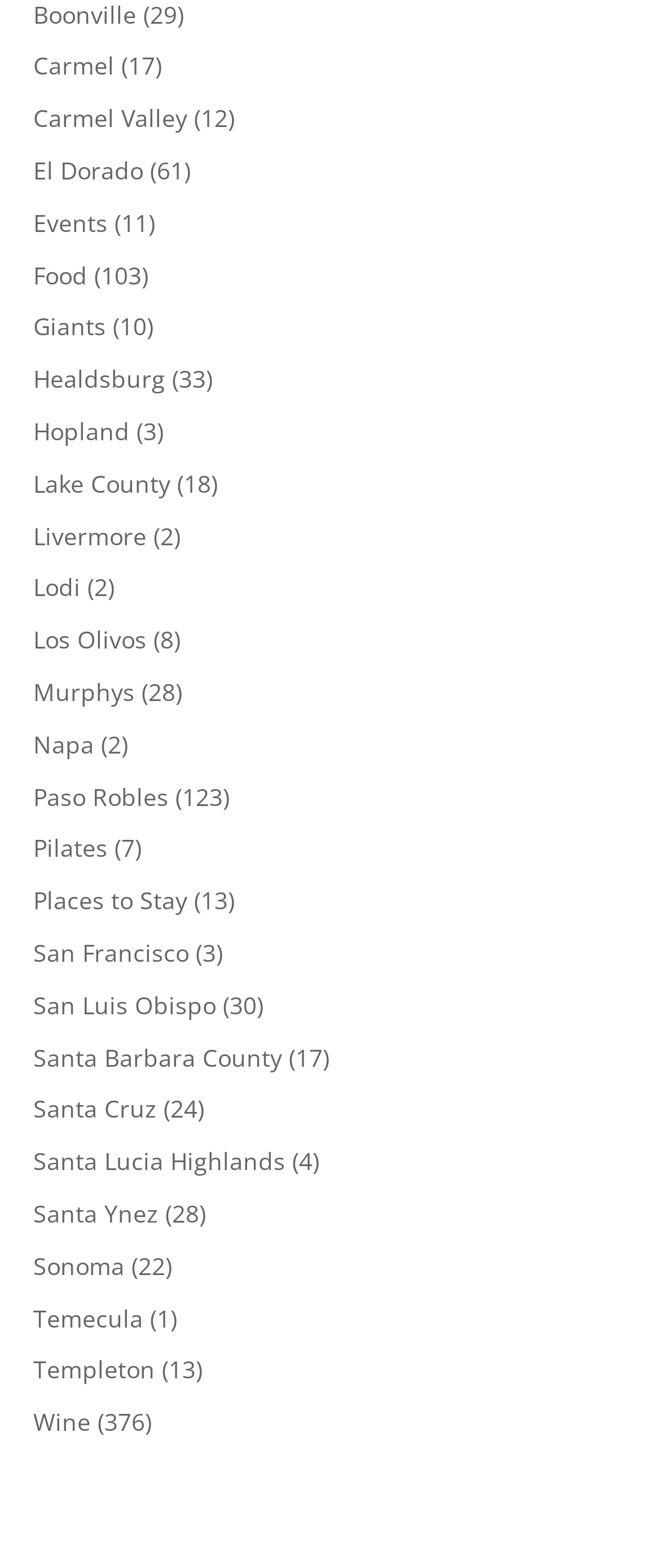Based on the image, give a detailed response to the question: What is the most popular category?

I looked at the StaticText elements next to each link and found the one with the highest number, which is '376' next to the 'Wine' link, indicating that it is the most popular category.